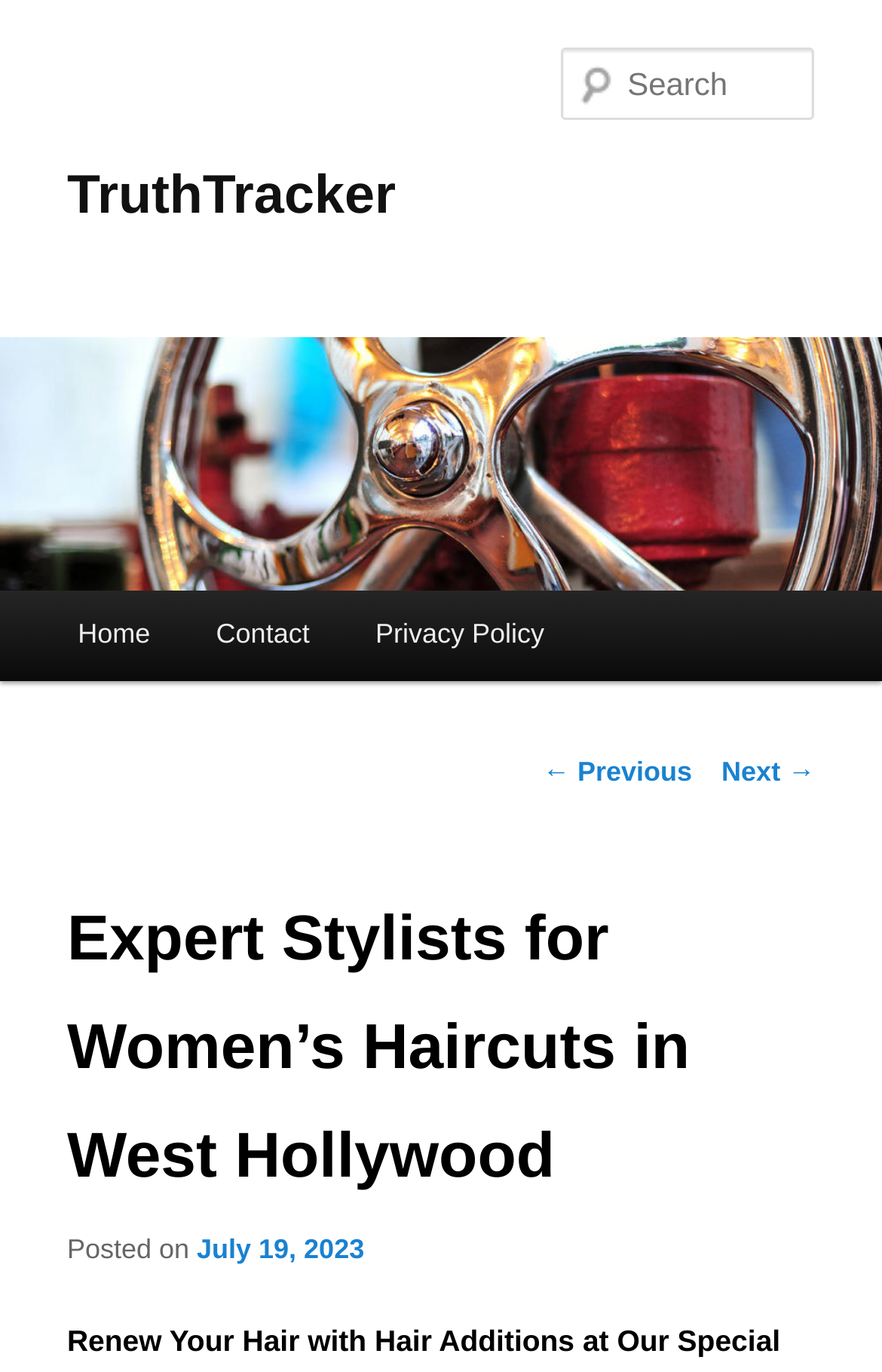Highlight the bounding box coordinates of the element you need to click to perform the following instruction: "Contact us."

[0.208, 0.431, 0.388, 0.497]